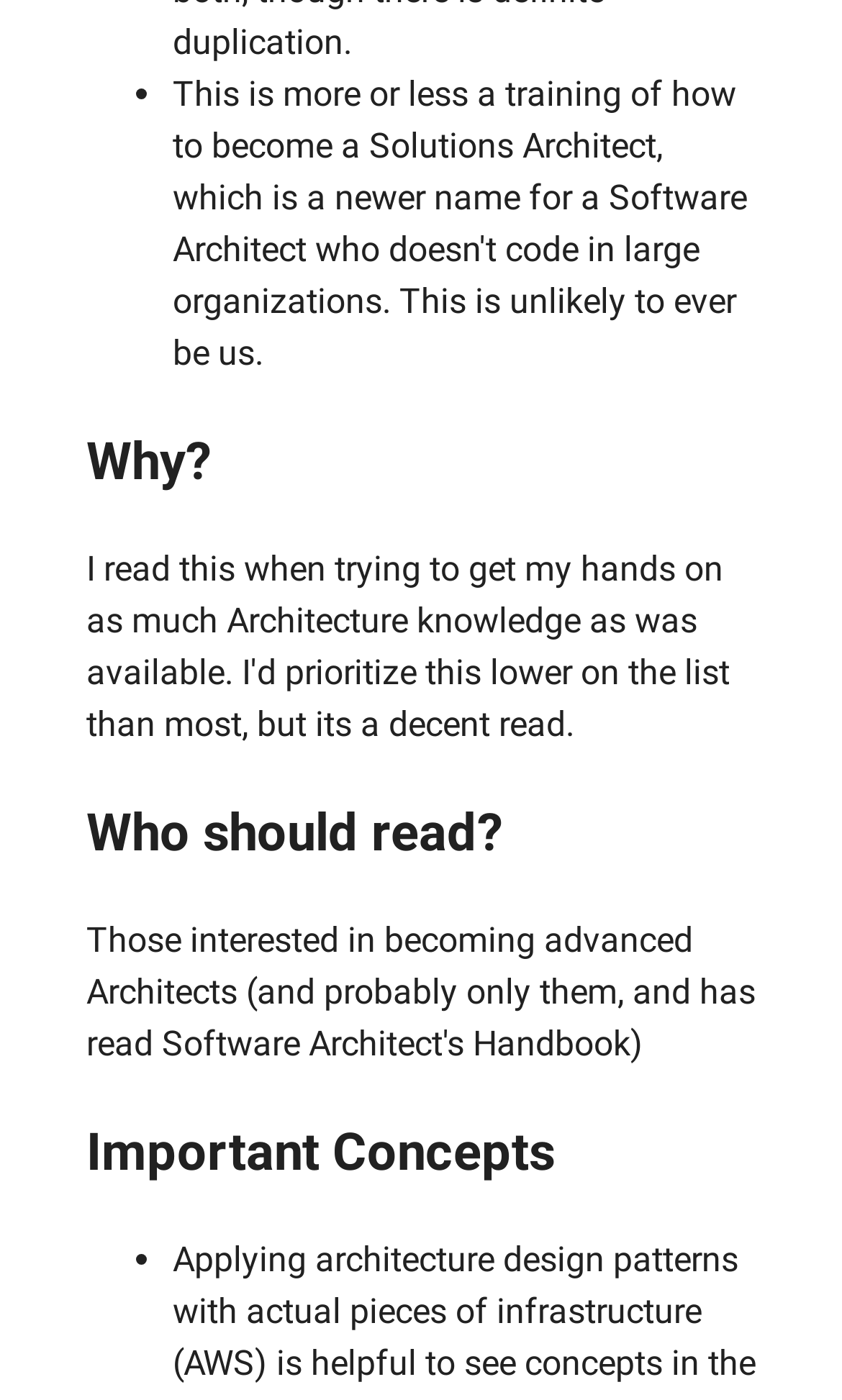What is the overall structure of the page?
Please provide a single word or phrase based on the screenshot.

Section-based